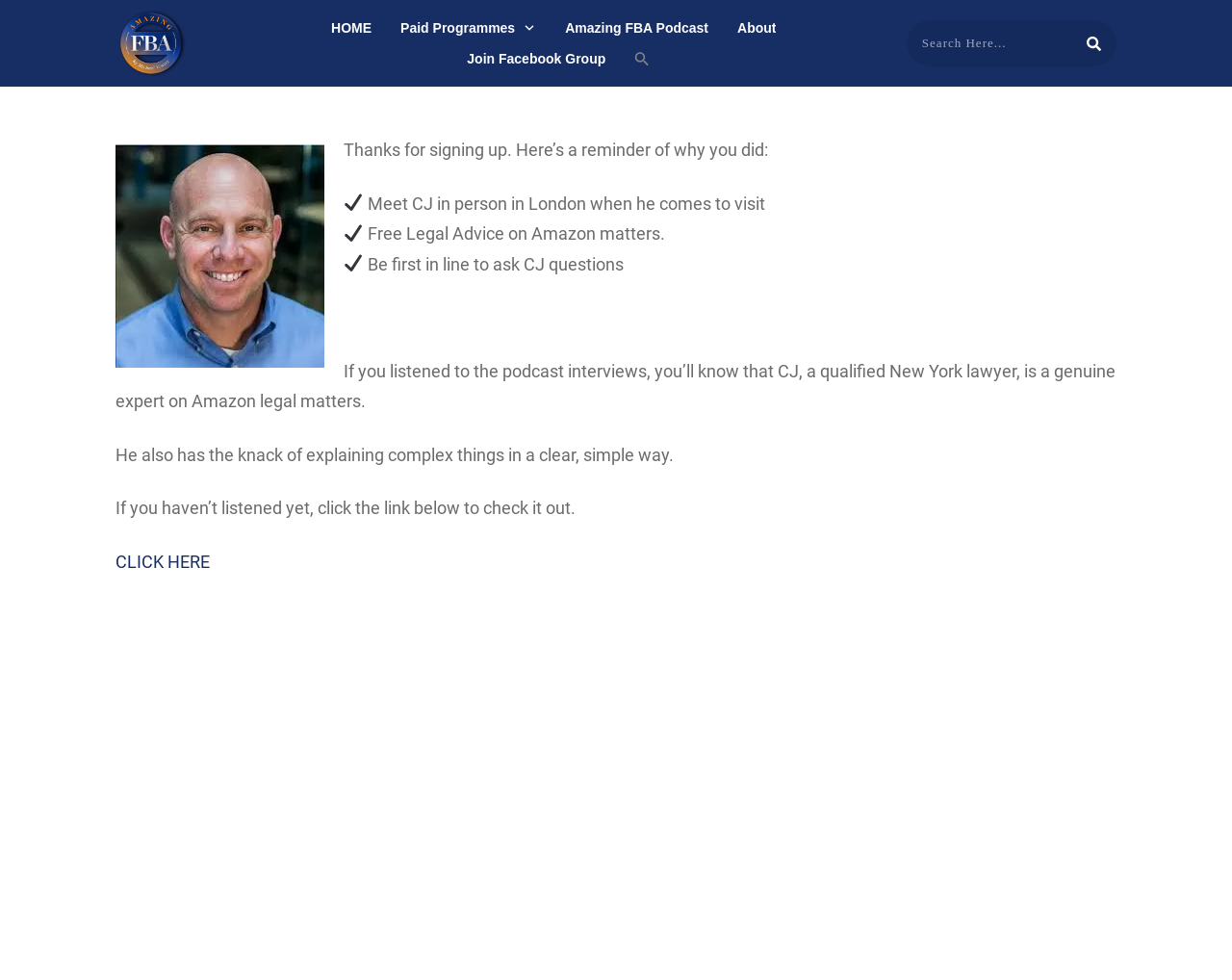Find the bounding box coordinates of the element I should click to carry out the following instruction: "Join the Facebook Group".

[0.379, 0.046, 0.492, 0.074]